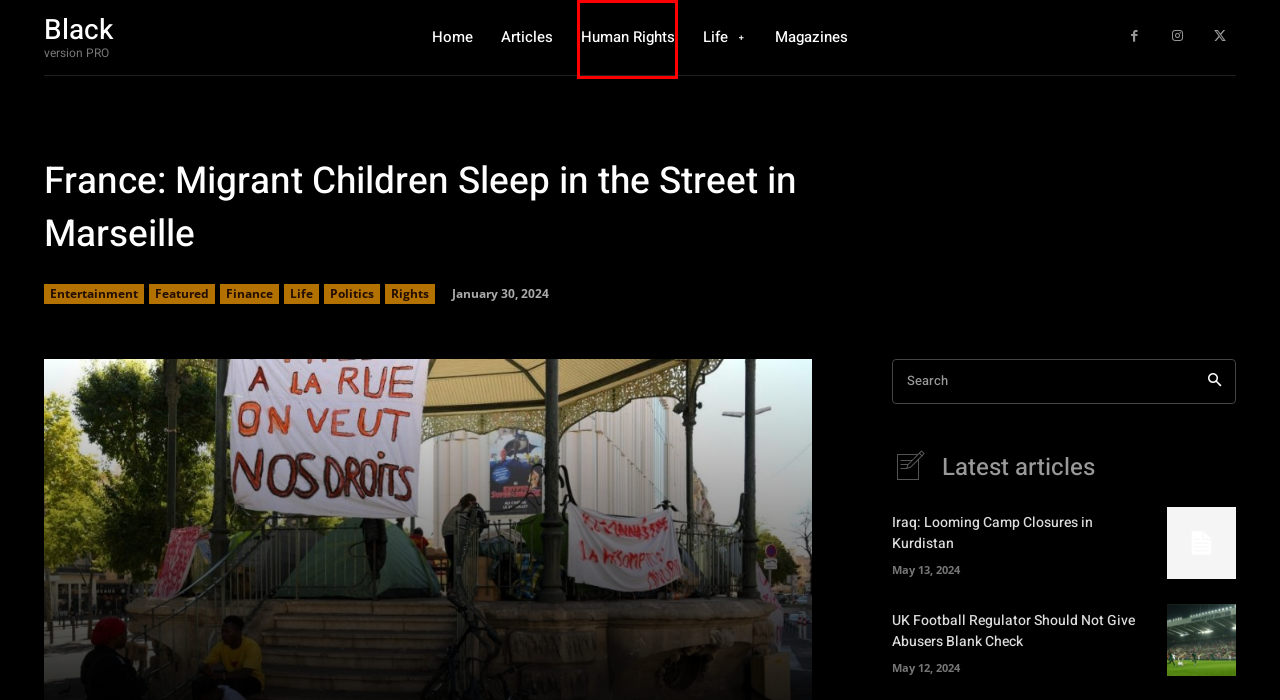Look at the screenshot of a webpage, where a red bounding box highlights an element. Select the best description that matches the new webpage after clicking the highlighted element. Here are the candidates:
A. Iraq: Looming Camp Closures in Kurdistan | African Rights
B. Featured | African Rights
C. Politics | African Rights
D. Finance | African Rights
E. Life | African Rights
F. Entertainment | African Rights
G. Rights | African Rights
H. Magazines | African Rights

G